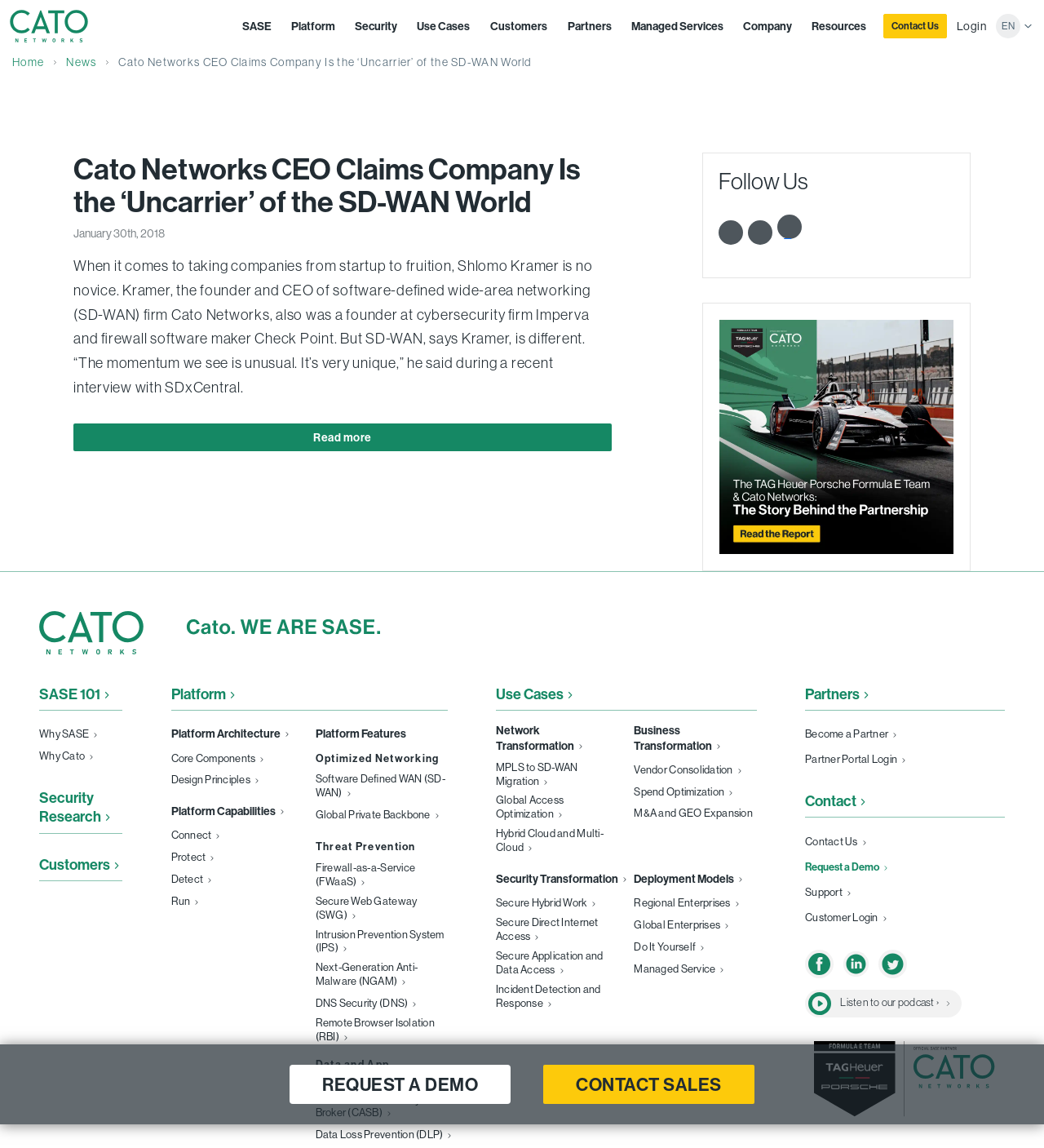Please provide a short answer using a single word or phrase for the question:
Who is the founder and CEO of Cato Networks?

Shlomo Kramer